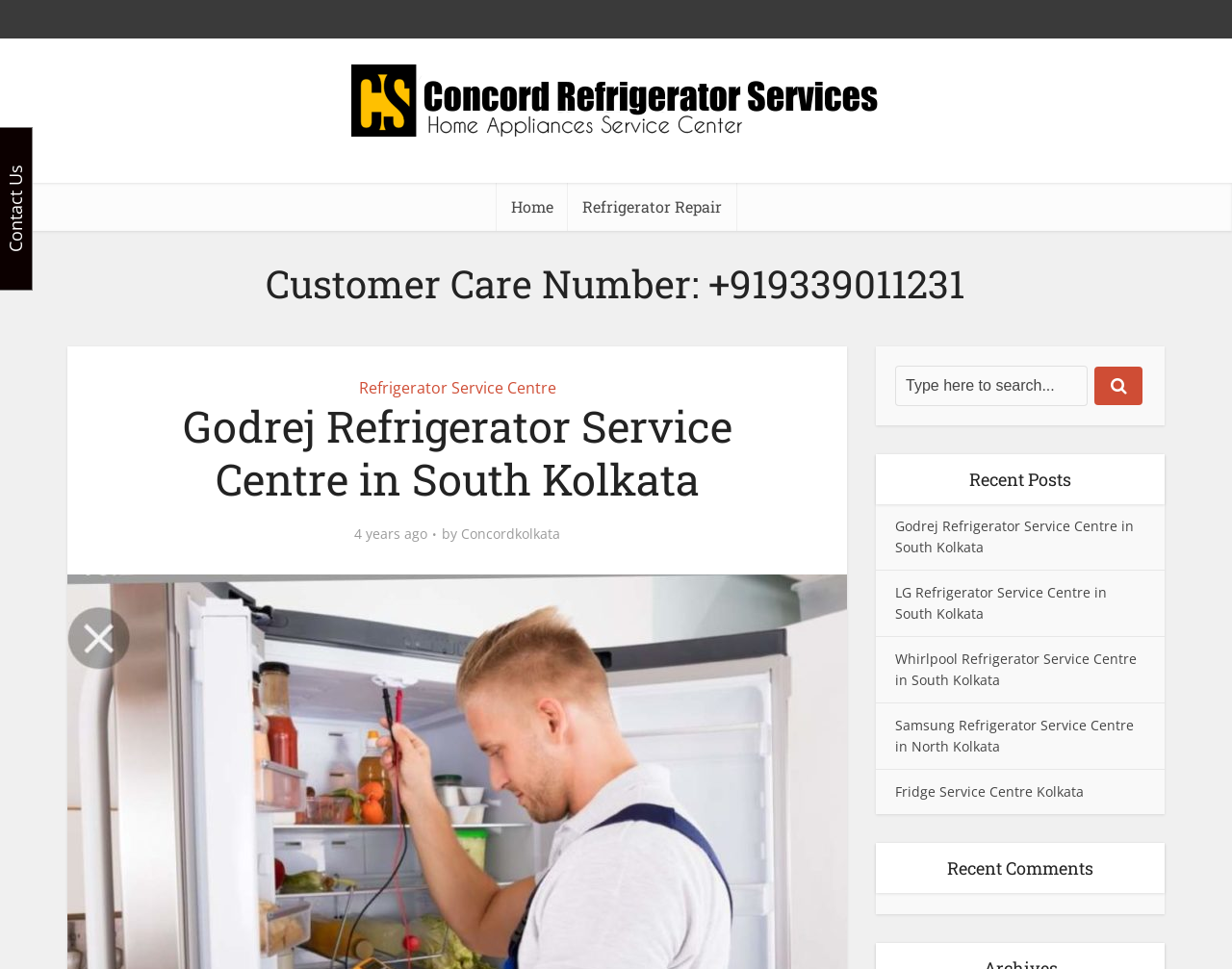Determine the bounding box coordinates of the clickable region to carry out the instruction: "Contact the customer care".

[0.216, 0.268, 0.784, 0.318]